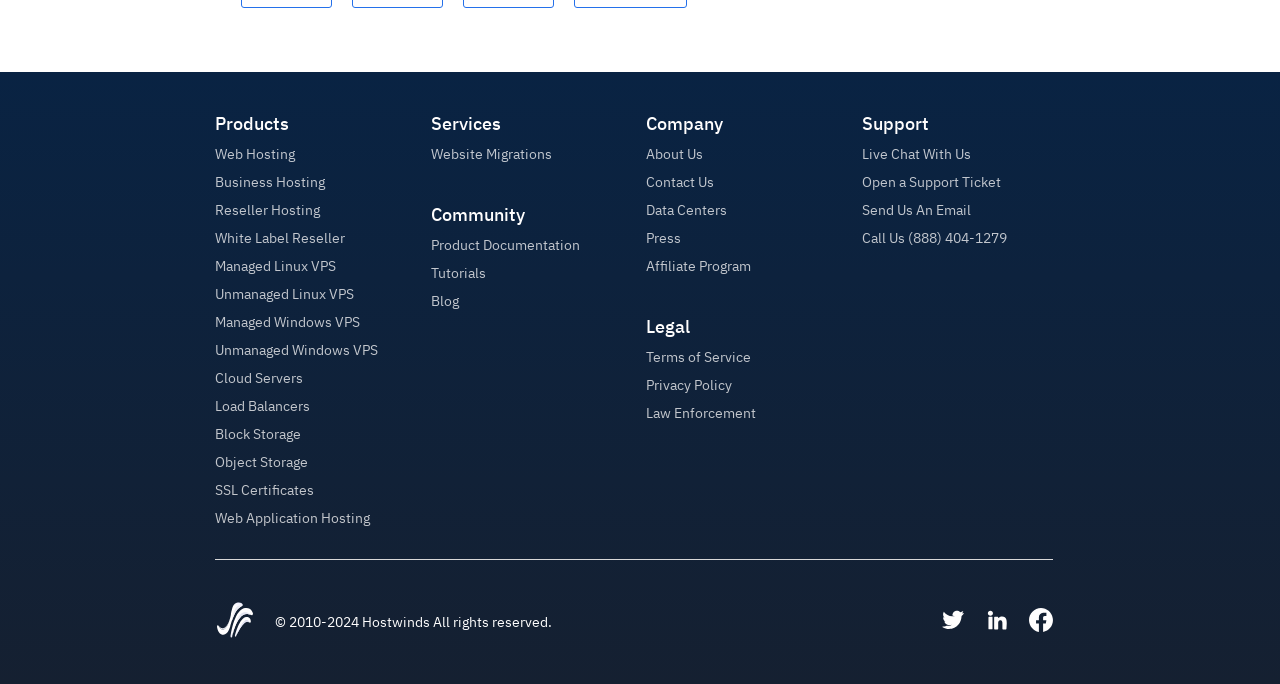Determine the bounding box coordinates of the section to be clicked to follow the instruction: "Contact Us". The coordinates should be given as four float numbers between 0 and 1, formatted as [left, top, right, bottom].

[0.505, 0.239, 0.558, 0.28]